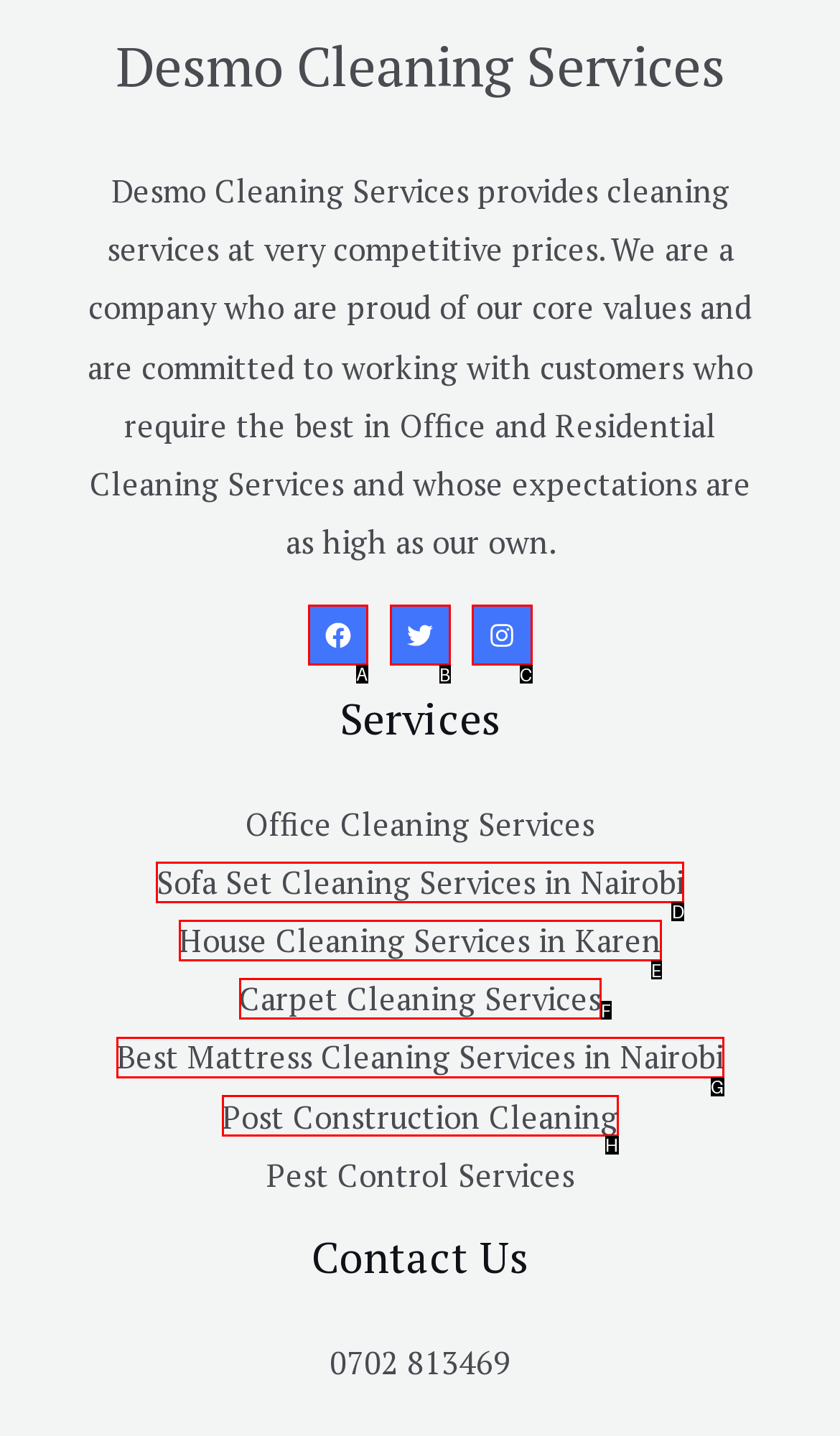Choose the letter of the option you need to click to View Facebook page. Answer with the letter only.

A